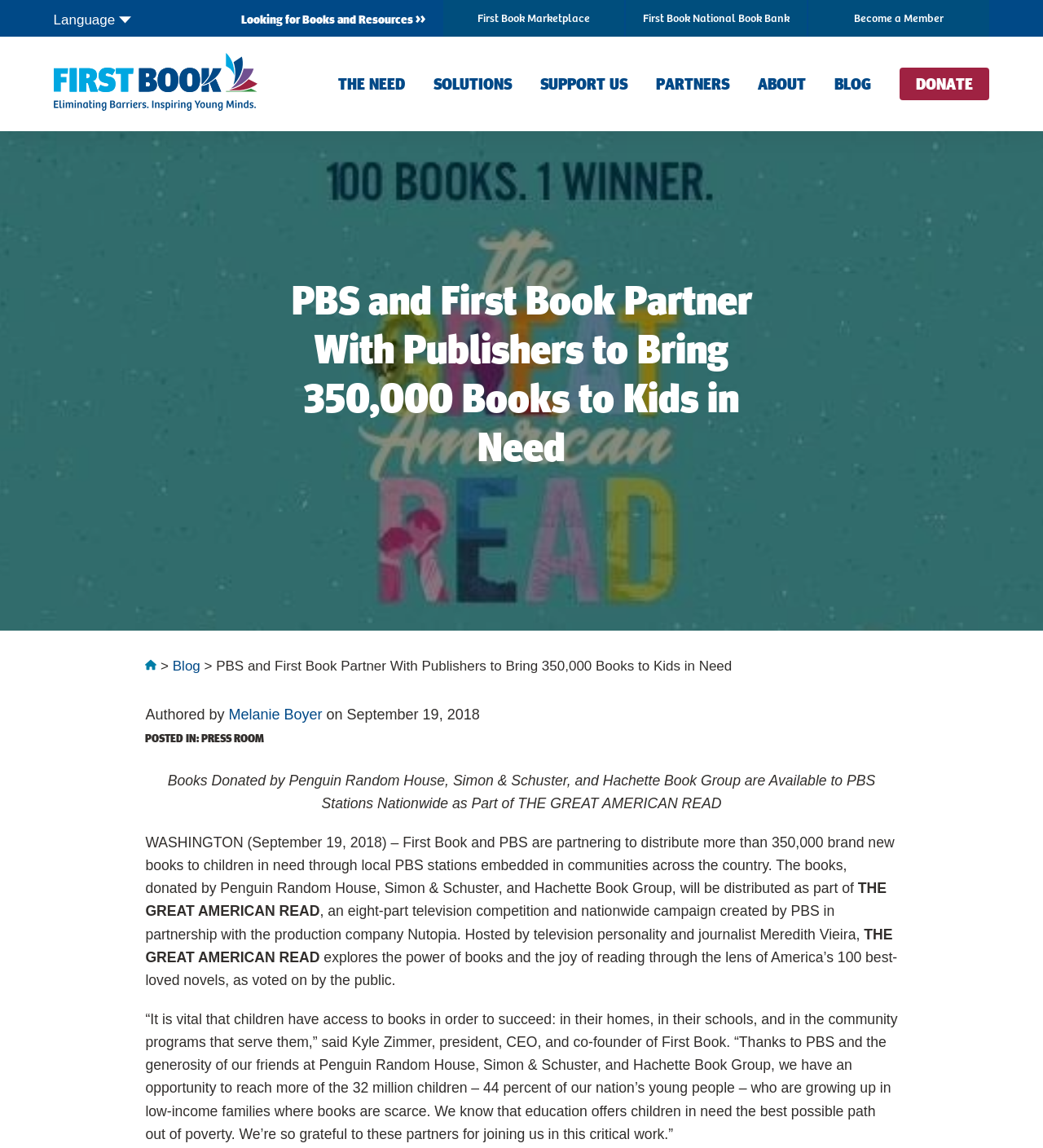Identify the bounding box coordinates of the area that should be clicked in order to complete the given instruction: "Learn more about THE NEED". The bounding box coordinates should be four float numbers between 0 and 1, i.e., [left, top, right, bottom].

[0.325, 0.065, 0.389, 0.083]